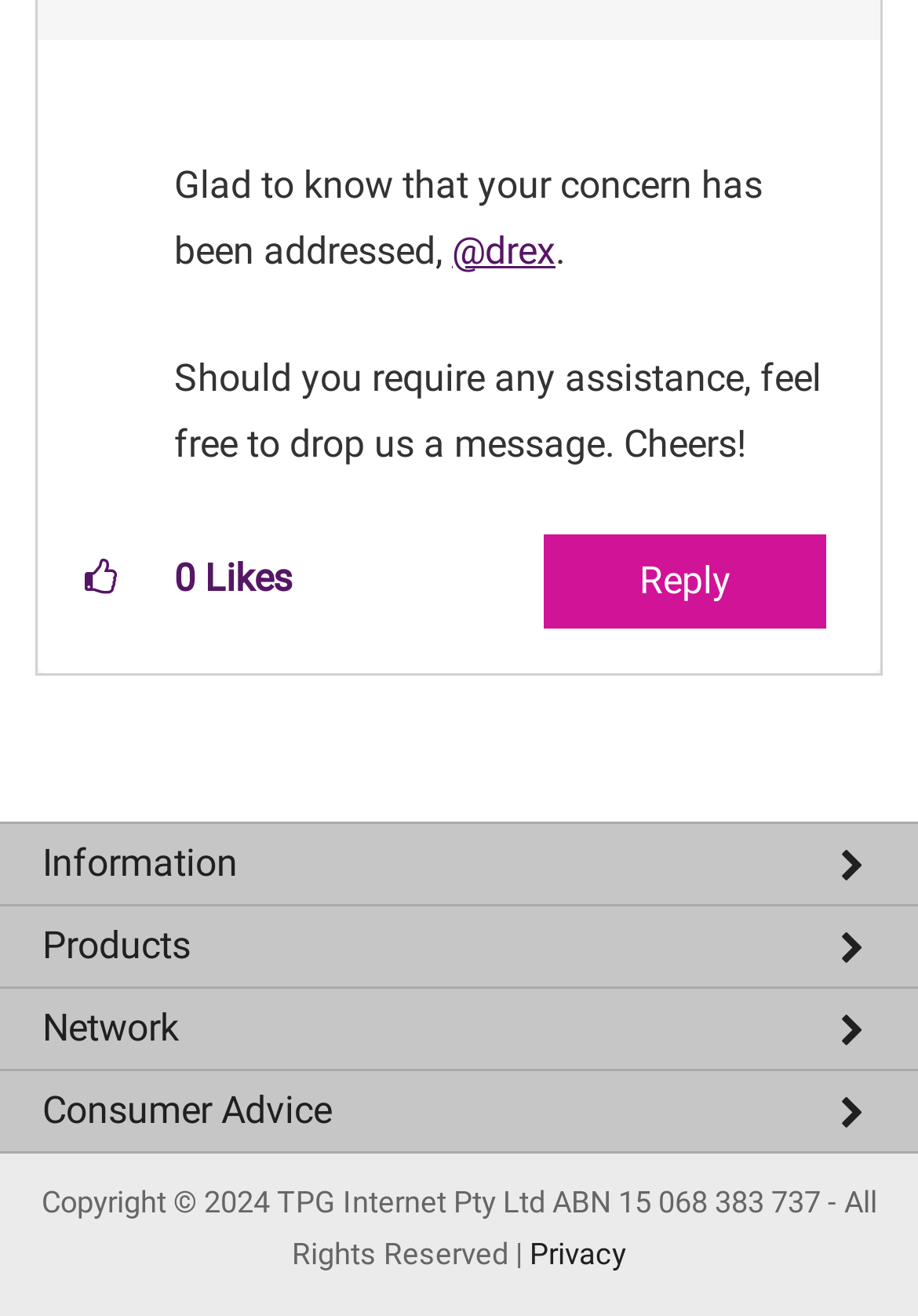From the details in the image, provide a thorough response to the question: What is the link 'Reply' used for?

The link 'Reply' is located below the post and is likely used to allow users to respond or reply to the post, engaging in a conversation with the author and other users.